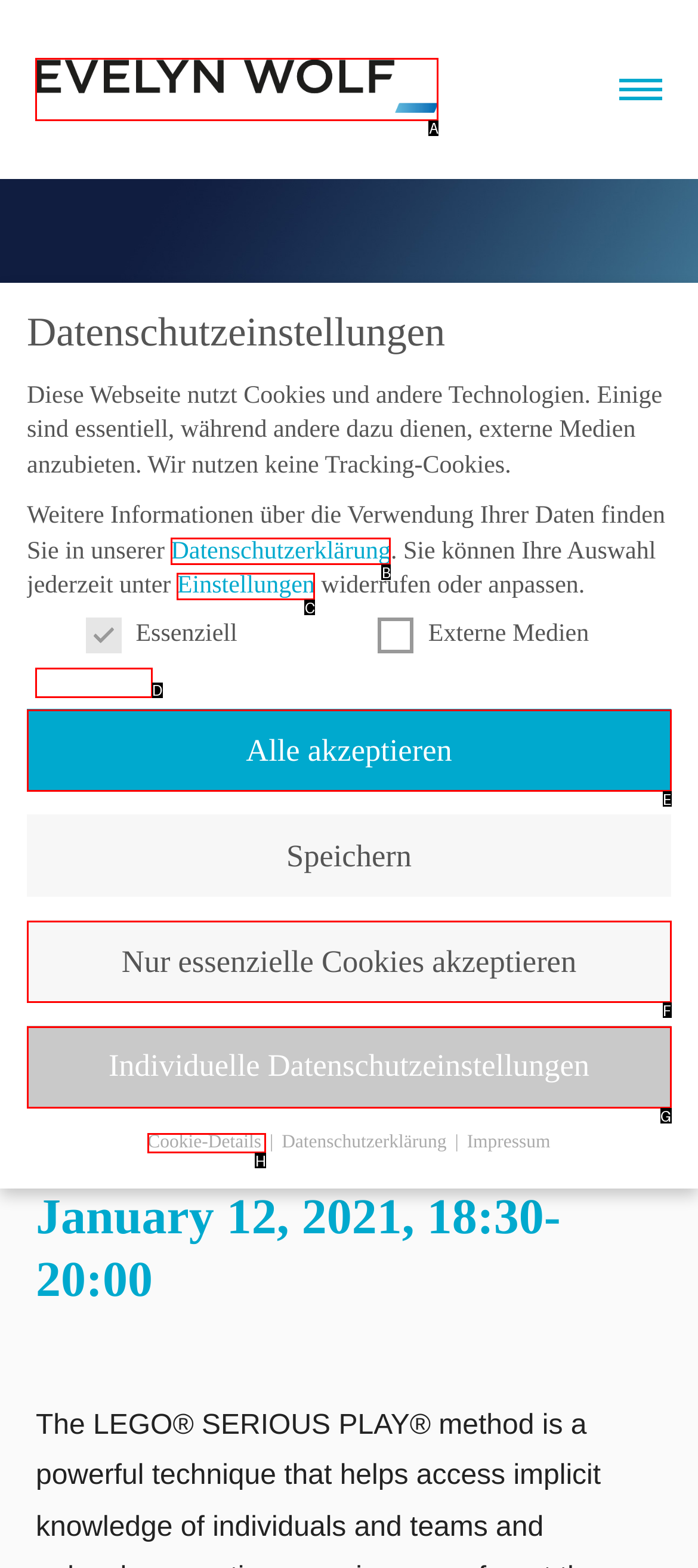Identify the correct UI element to click to achieve the task: Go to Aktuelles.
Answer with the letter of the appropriate option from the choices given.

D